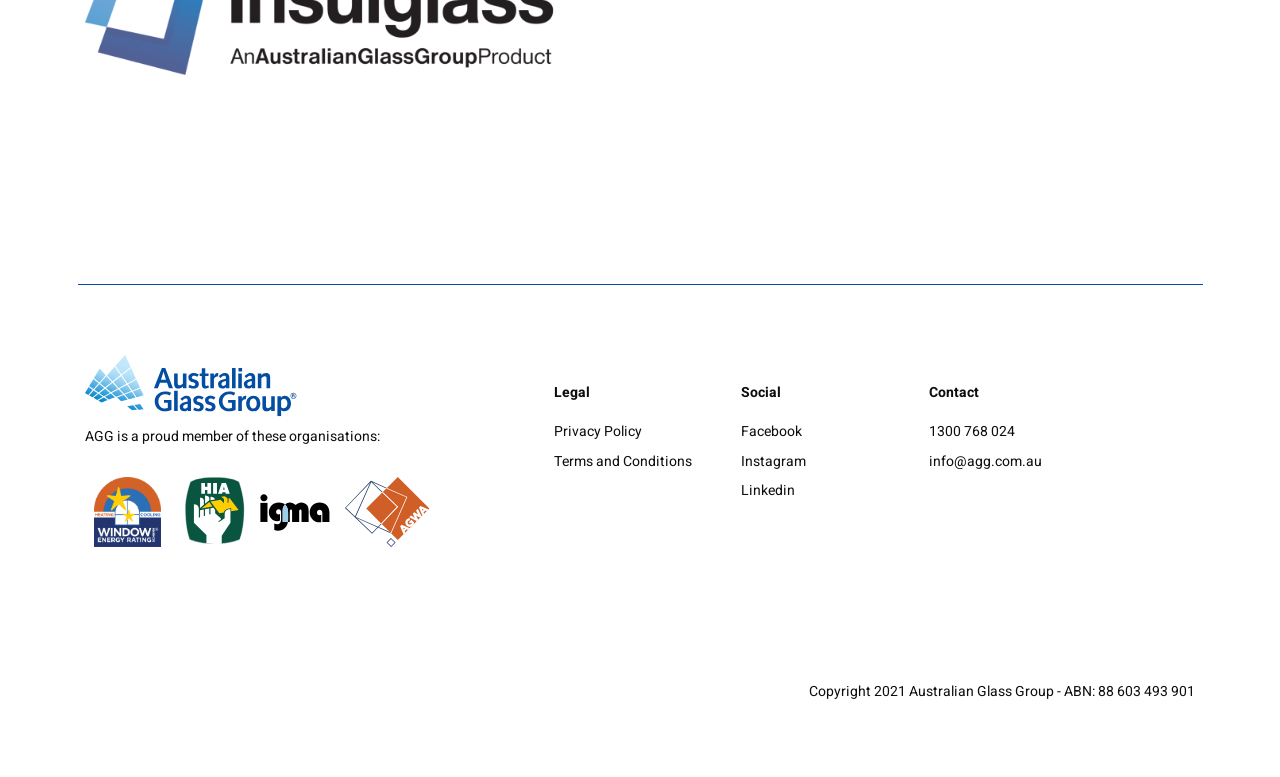Using the provided element description, identify the bounding box coordinates as (top-left x, top-left y, bottom-right x, bottom-right y). Ensure all values are between 0 and 1. Description: Terms and Conditions

[0.433, 0.58, 0.54, 0.607]